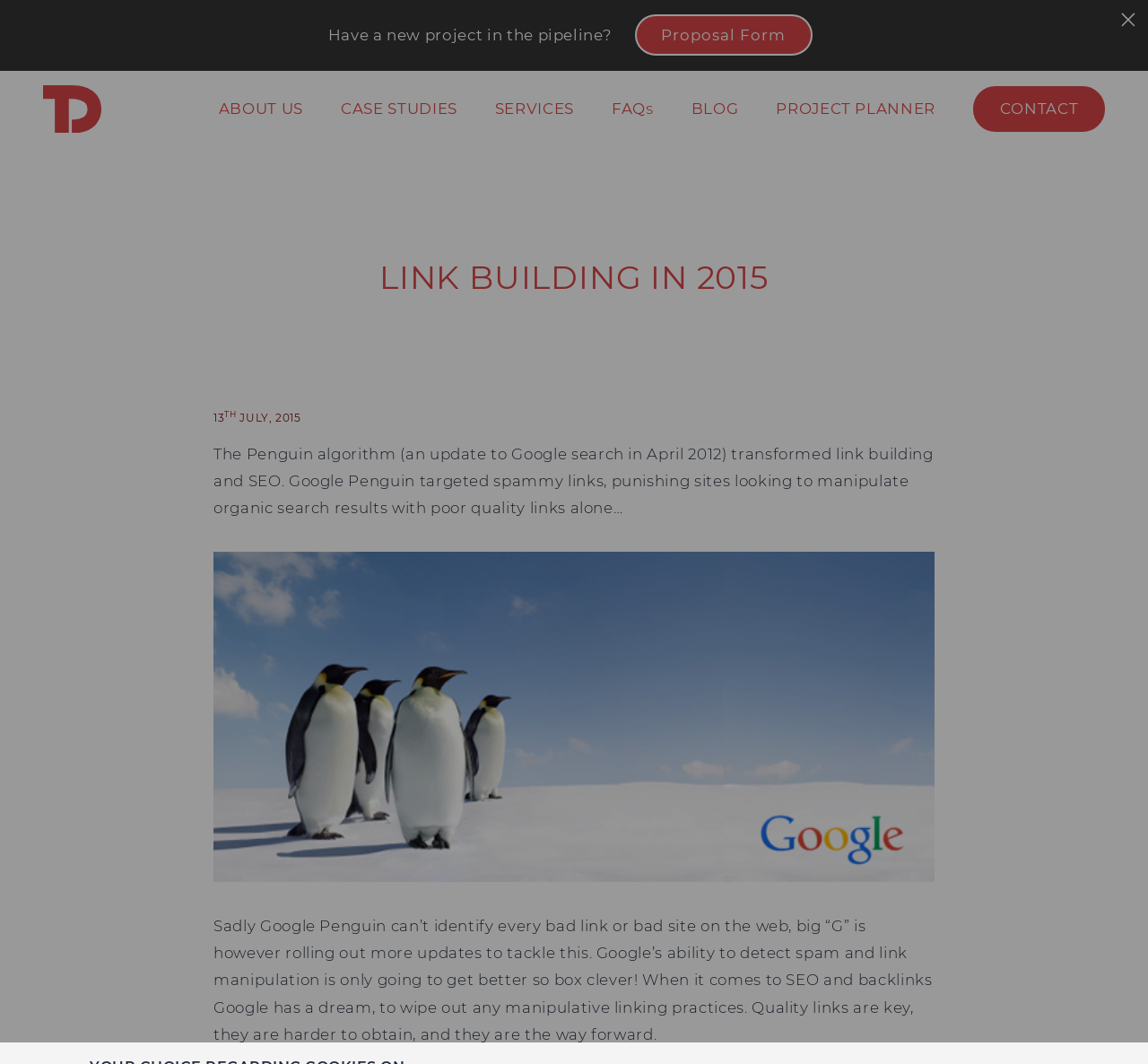What is the recommended approach to SEO?
From the image, respond with a single word or phrase.

Quality links